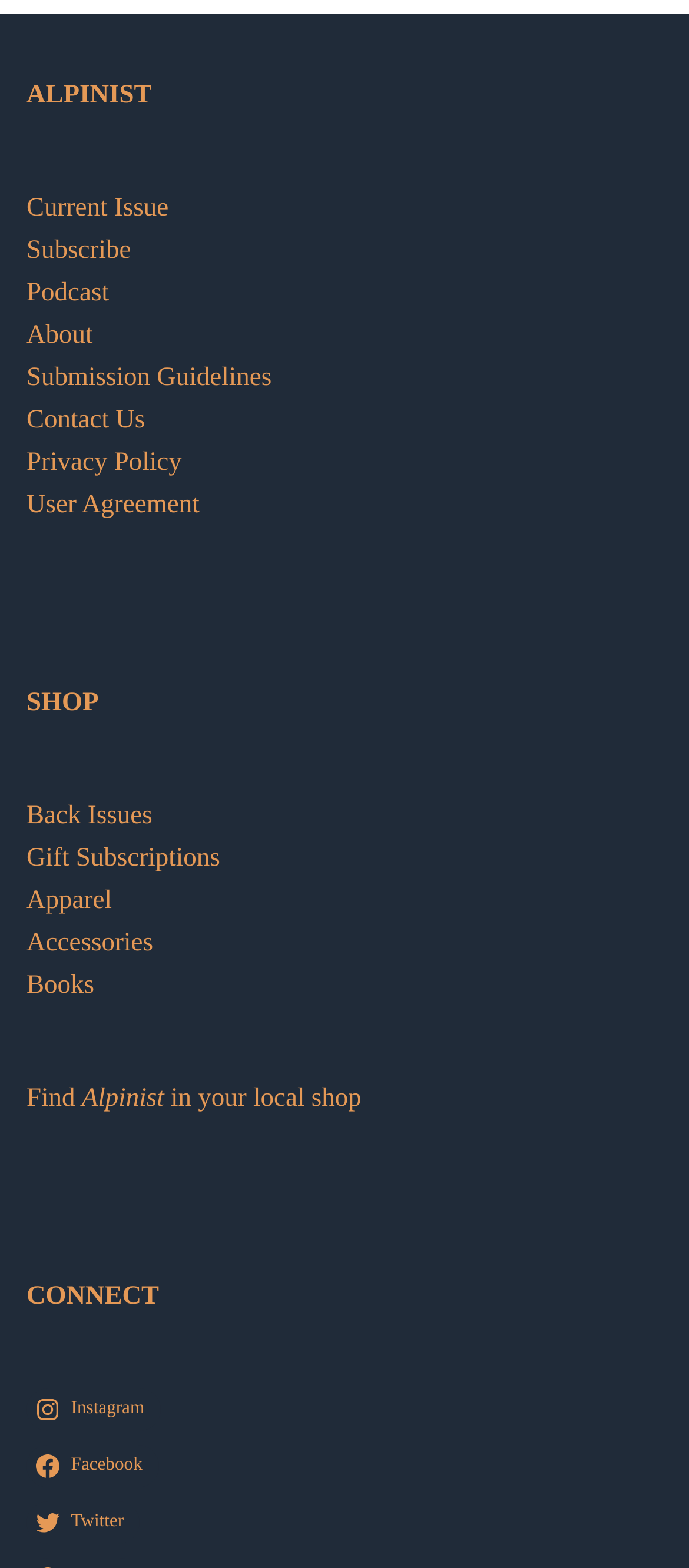Find and specify the bounding box coordinates that correspond to the clickable region for the instruction: "Follow on Instagram".

[0.038, 0.885, 0.233, 0.912]